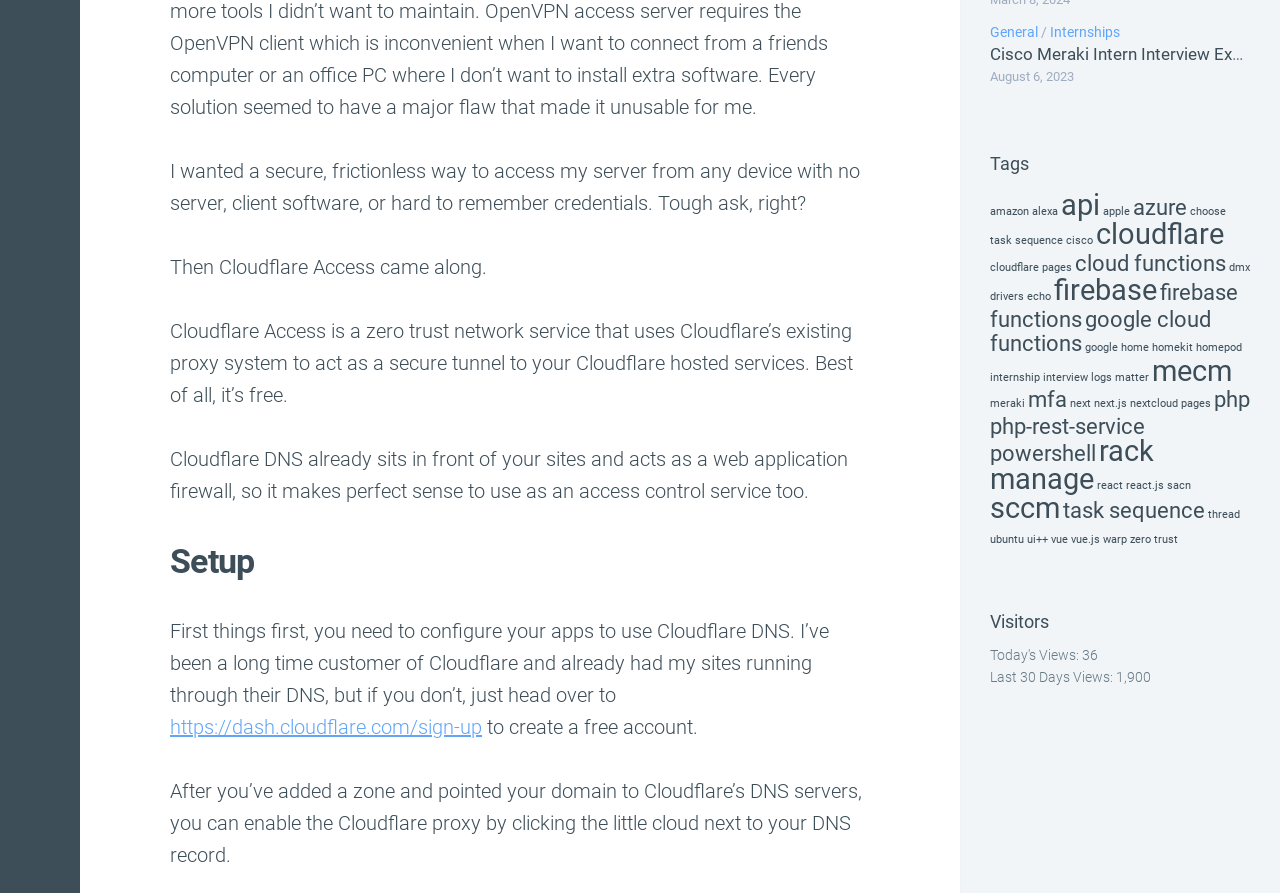Find and indicate the bounding box coordinates of the region you should select to follow the given instruction: "Go to the top of the page".

None